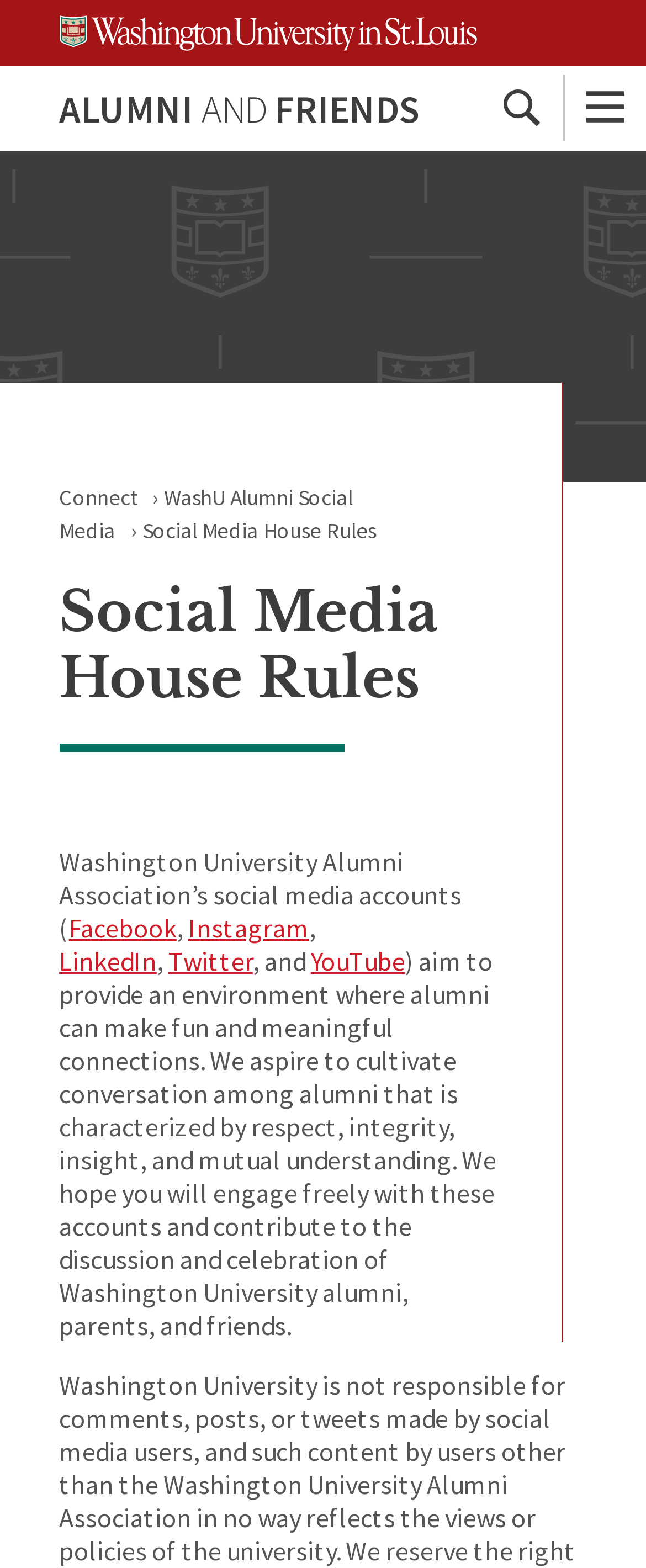Produce an extensive caption that describes everything on the webpage.

The webpage is about the social media house rules of the Washington University Alumni Association. At the top left corner, there is a link to skip to content, search, and footer. Next to it, there is an image of the Washington University in St. Louis logo. Below the logo, there is a link to "ALUMNI AND FRIENDS" and a search button with a magnifying glass icon. On the top right corner, there is a menu button.

Below the top navigation, there are three links: "Connect", "›", and "WashU Alumni Social Media". The "›" link is a right arrow icon. Next to these links, there is a heading that says "Social Media House Rules". 

Under the heading, there is a paragraph of text that explains the purpose of the Washington University Alumni Association's social media accounts. The text mentions that the accounts aim to provide an environment for alumni to make fun and meaningful connections, and that they aspire to cultivate respectful conversations among alumni. The text also lists the social media platforms, including Facebook, Instagram, LinkedIn, Twitter, and YouTube.

There are no images on the page except for the university logo, a magnifying glass icon, and a right arrow icon. The overall layout is organized, with clear headings and concise text.